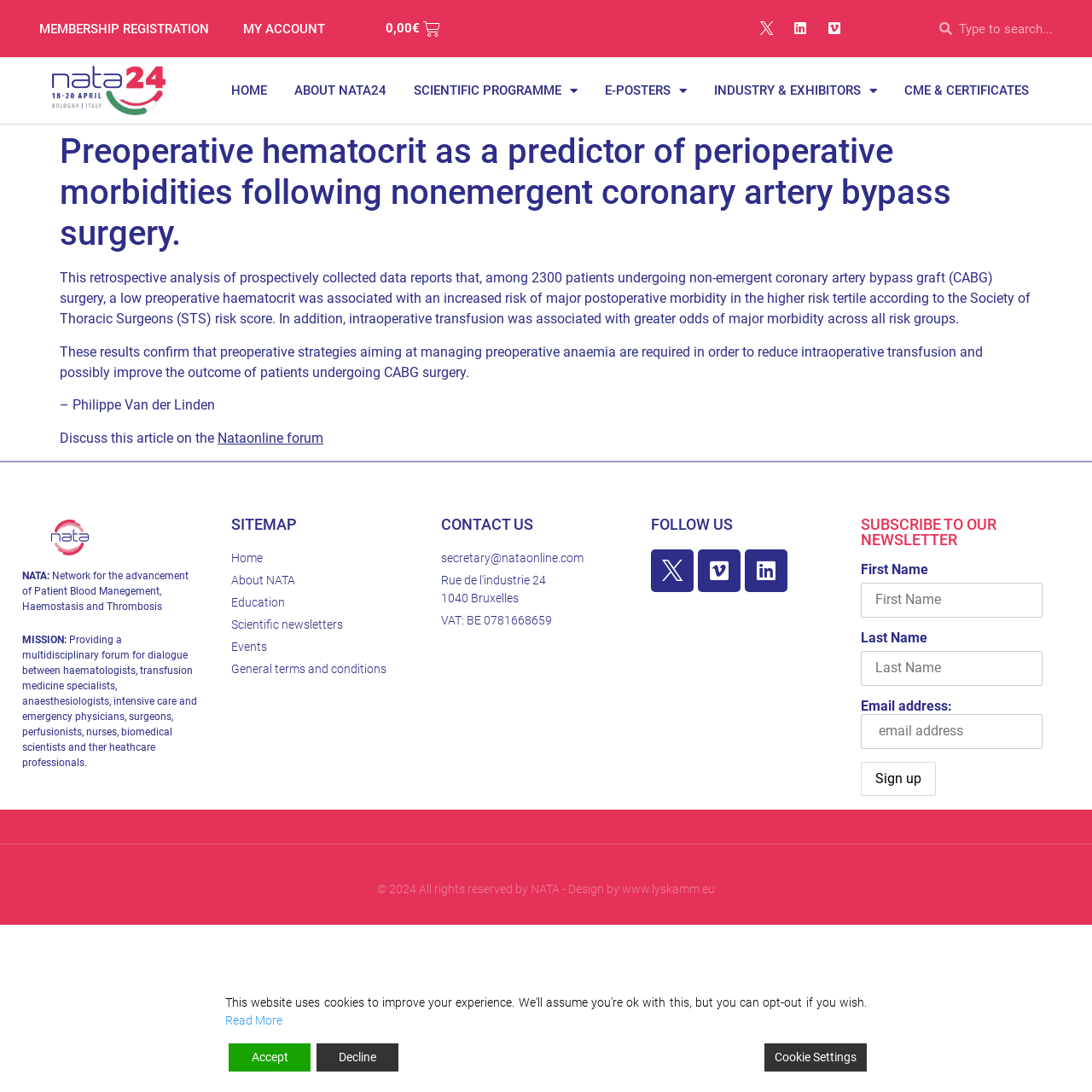Please answer the following question using a single word or phrase: 
Who is the author of the article?

Philippe Van der Linden